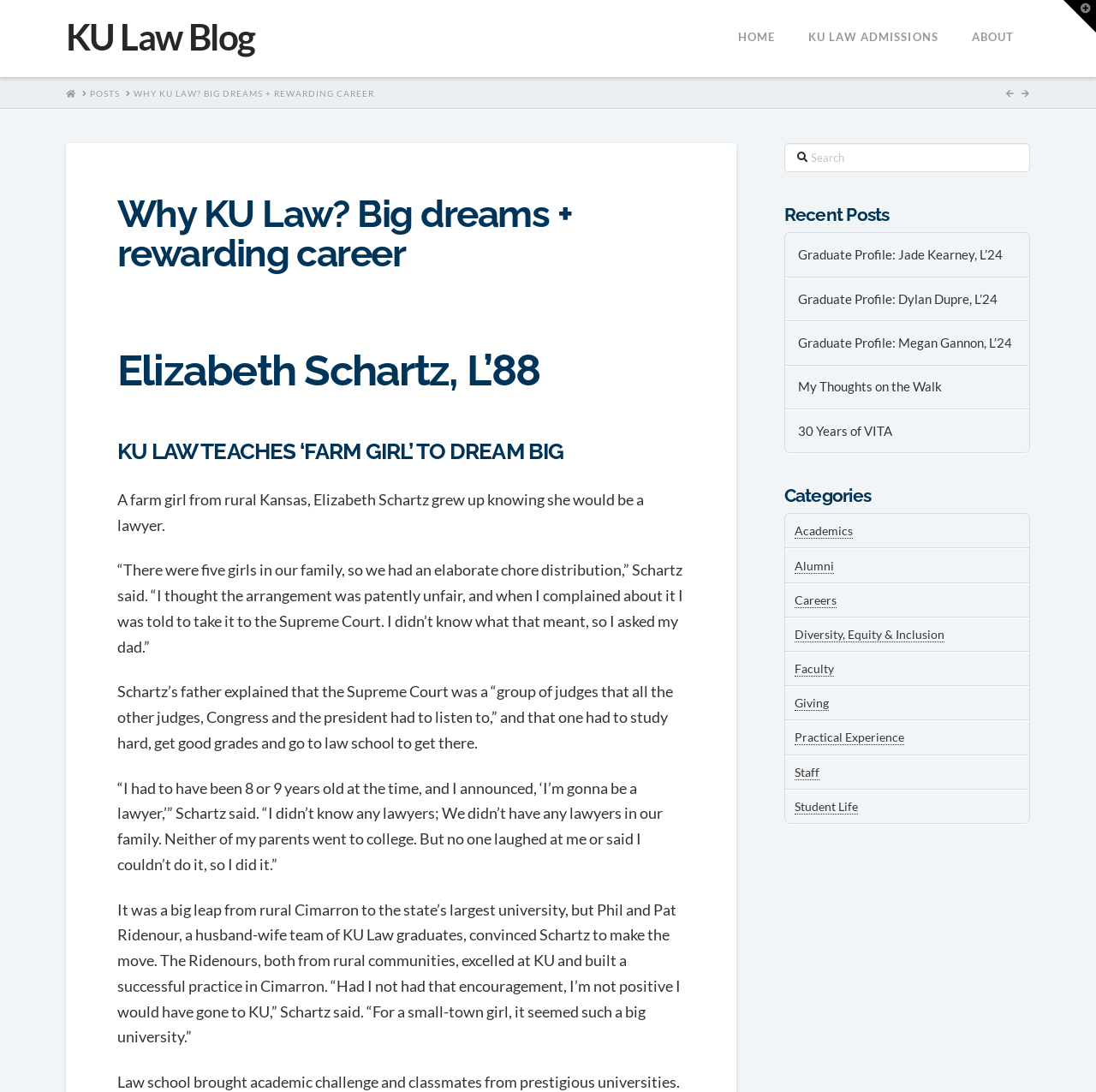Bounding box coordinates are specified in the format (top-left x, top-left y, bottom-right x, bottom-right y). All values are floating point numbers bounded between 0 and 1. Please provide the bounding box coordinate of the region this sentence describes: Graduate Profile: Jade Kearney, L’24

[0.728, 0.226, 0.927, 0.241]